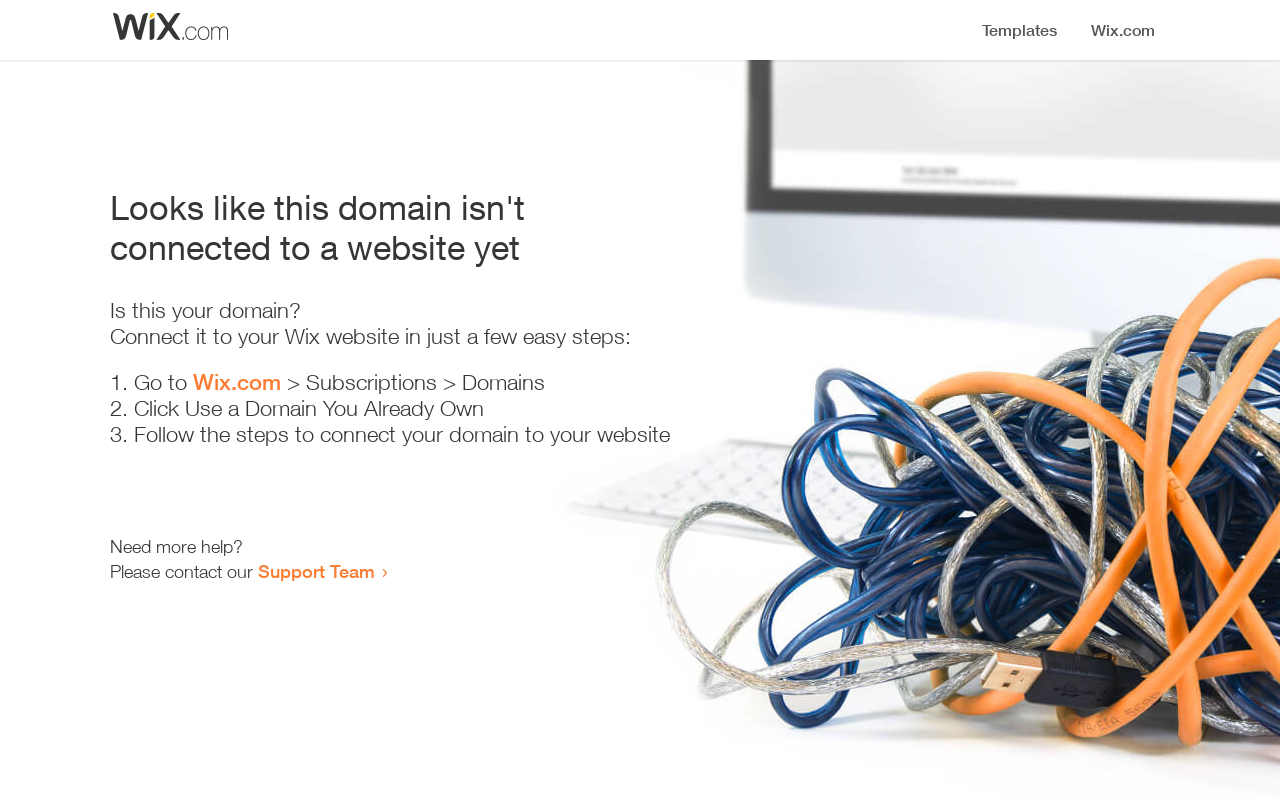Given the element description Wix.com, identify the bounding box coordinates for the UI element on the webpage screenshot. The format should be (top-left x, top-left y, bottom-right x, bottom-right y), with values between 0 and 1.

[0.151, 0.461, 0.22, 0.493]